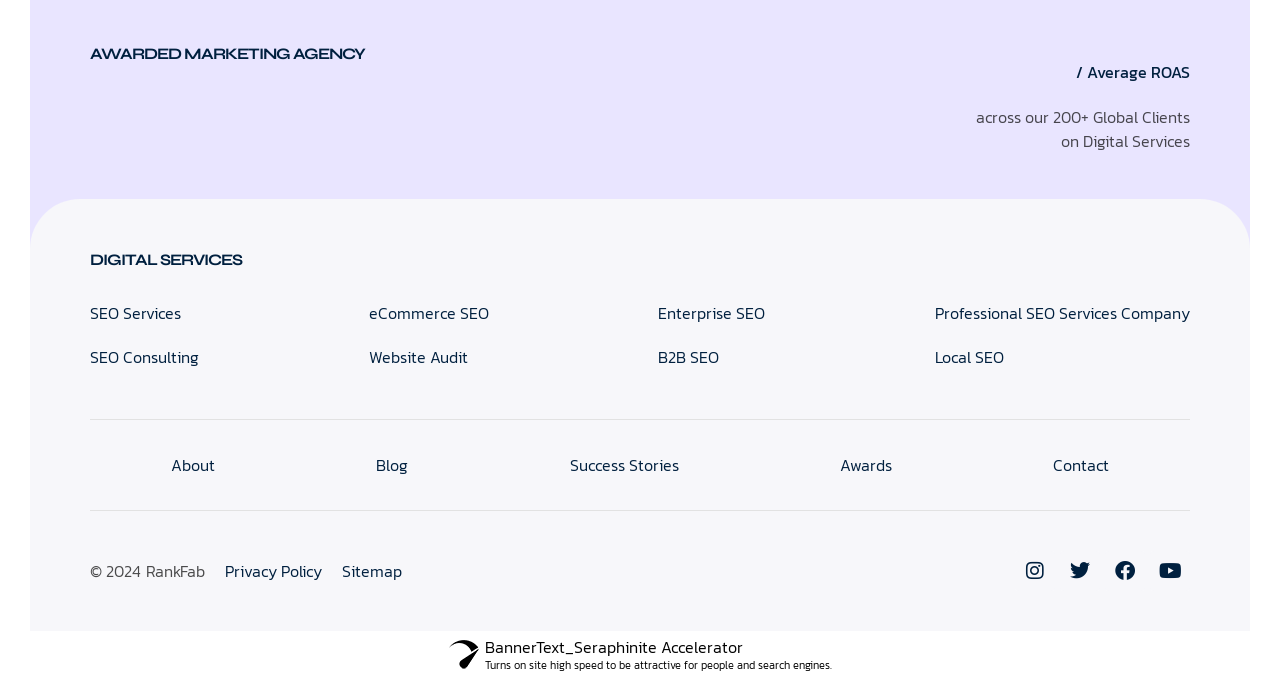What is the average ROAS across the clients?
Refer to the image and give a detailed answer to the query.

The webpage mentions 'Average ROAS' but does not provide a specific value. It only mentions that it is across 200+ global clients on digital services.